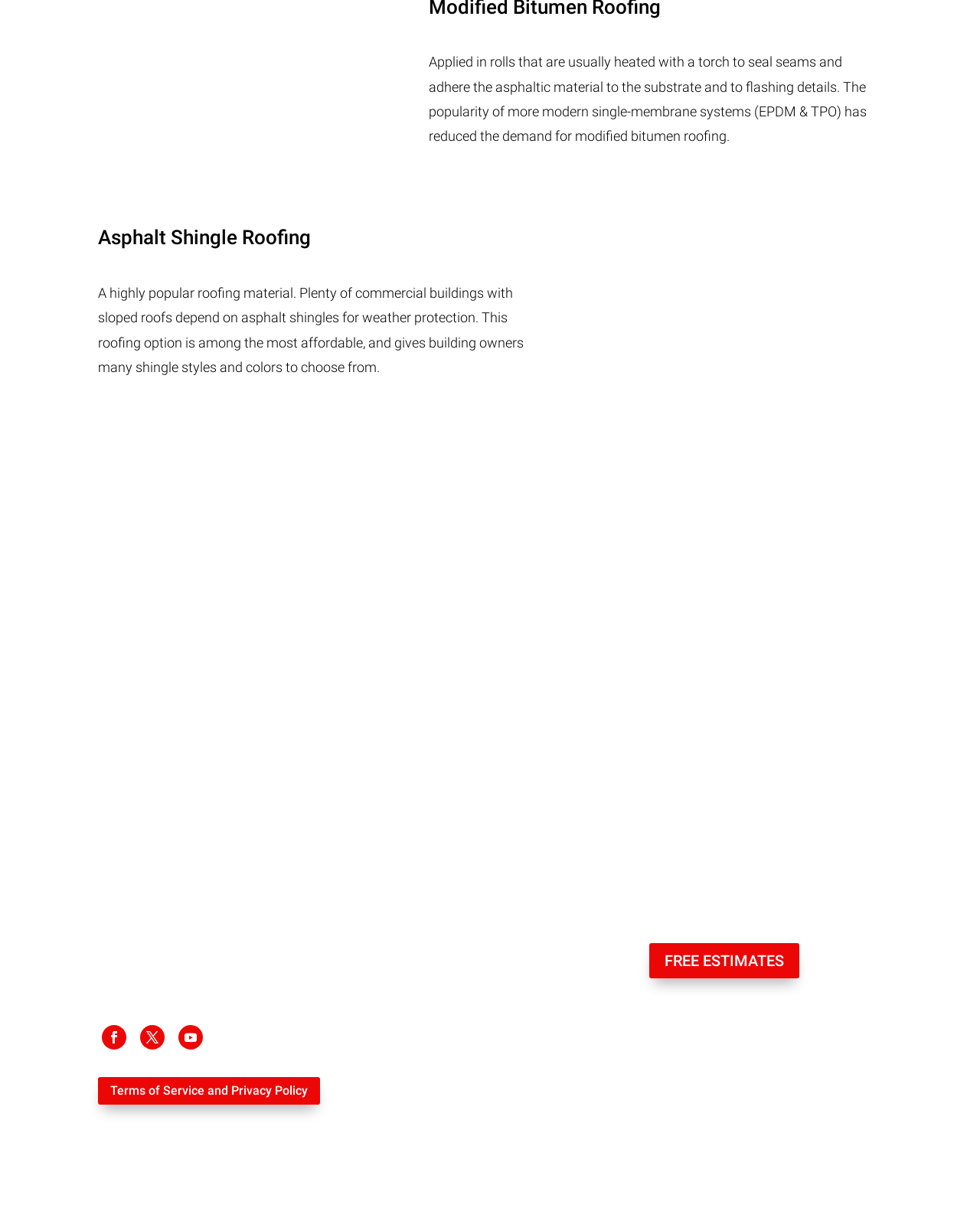What is the phone number to call for roofing services?
Refer to the screenshot and respond with a concise word or phrase.

(904) 814-6454